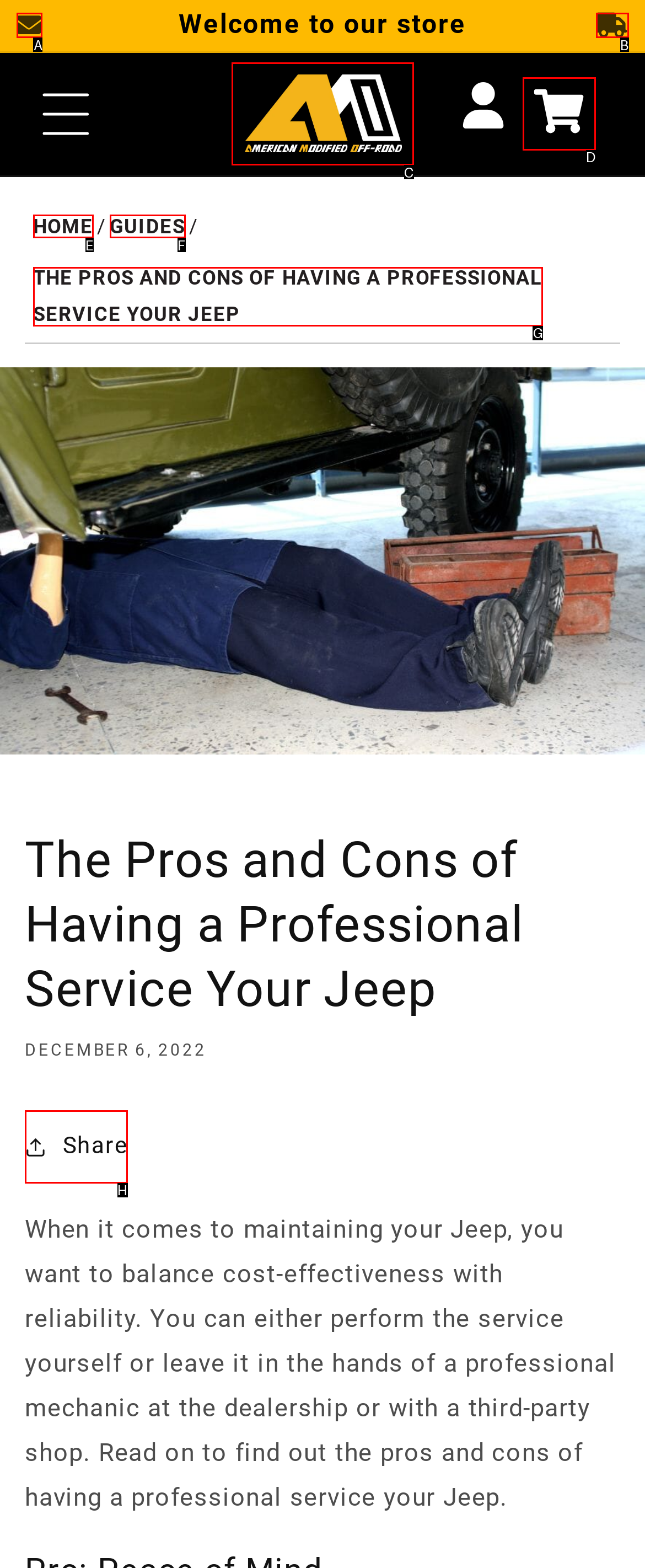Find the option that matches this description: parent_node: Cart
Provide the matching option's letter directly.

C